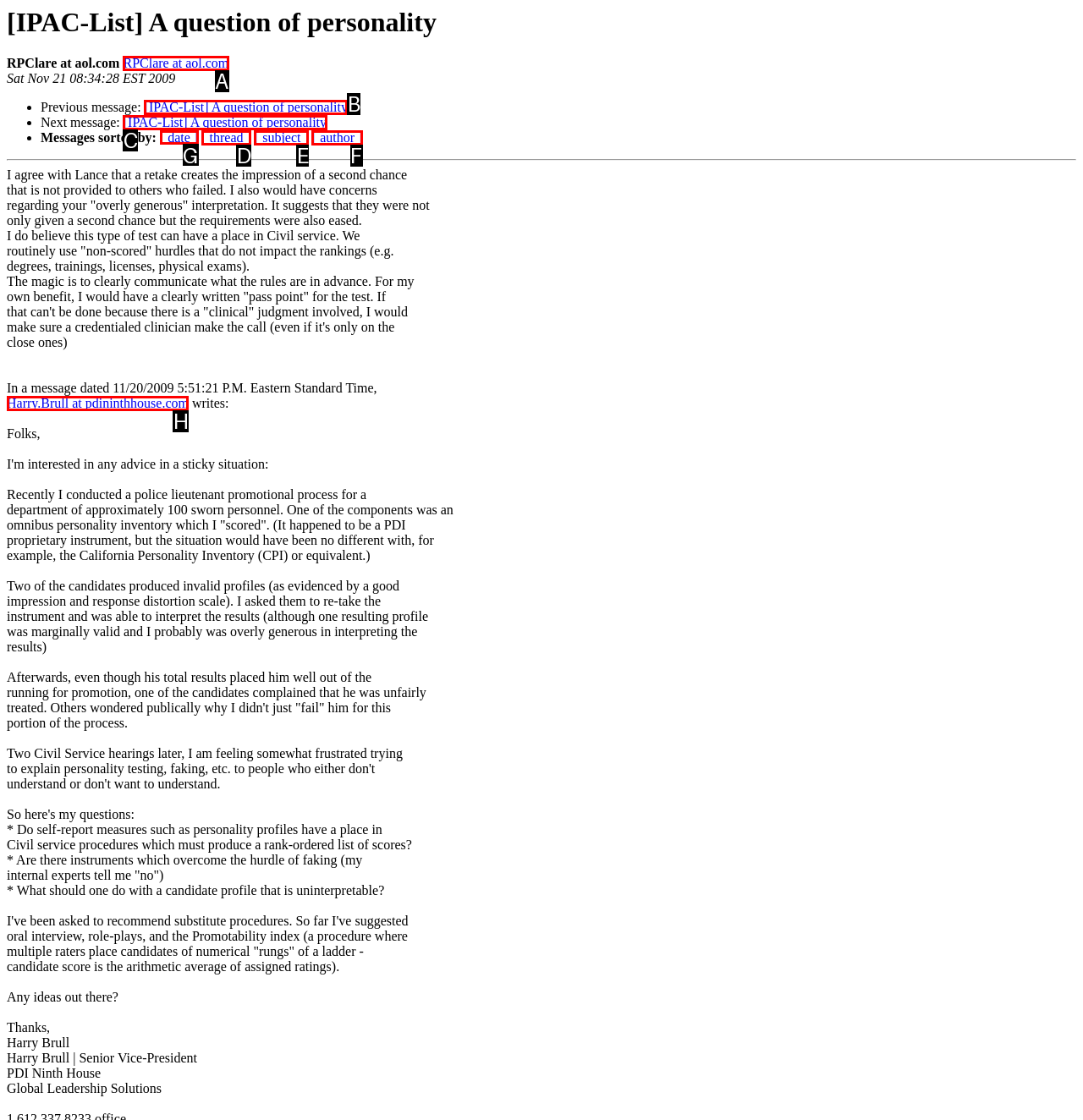Choose the letter of the option you need to click to Sort messages by date. Answer with the letter only.

G